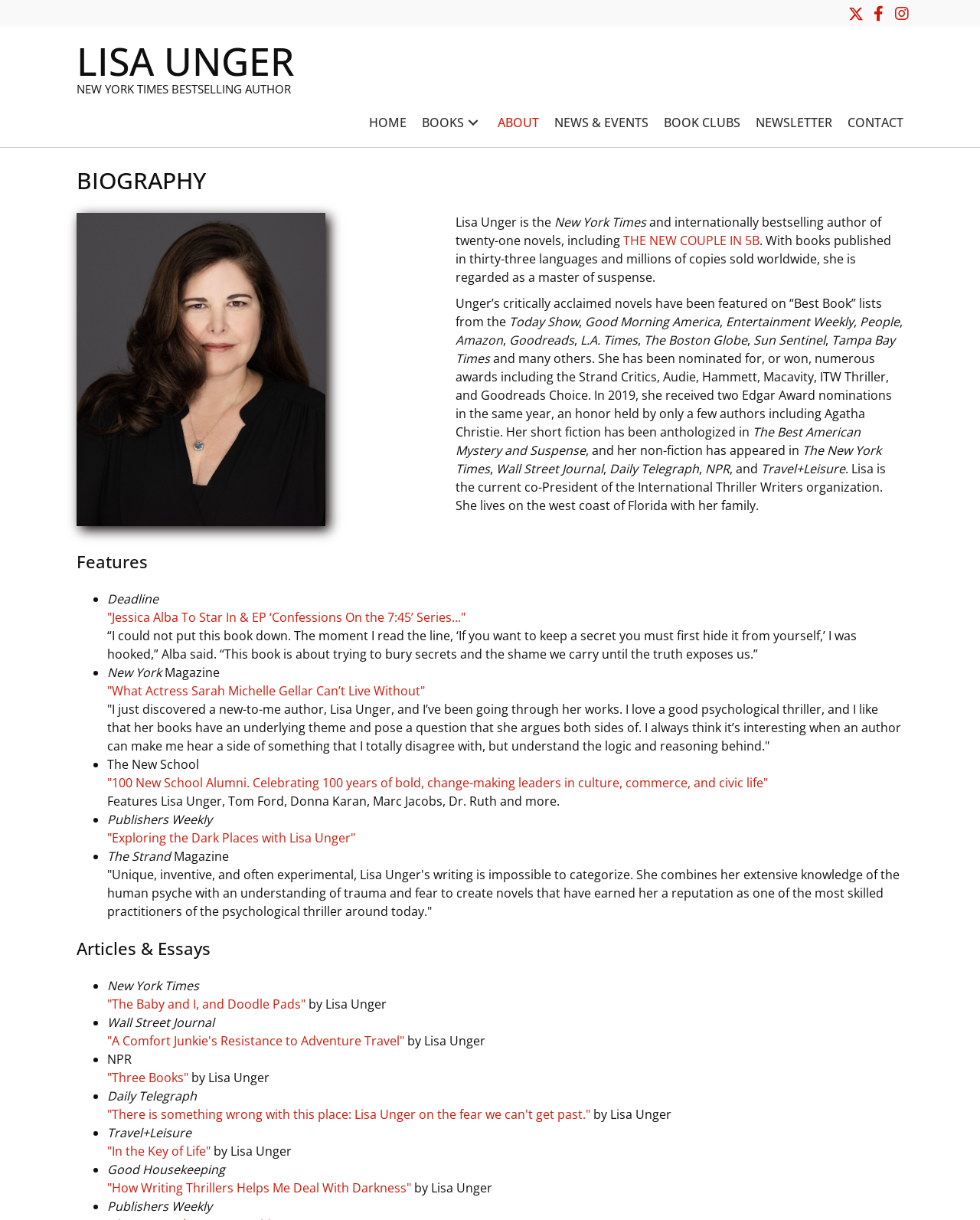Where does the author live?
Using the image, respond with a single word or phrase.

West coast of Florida